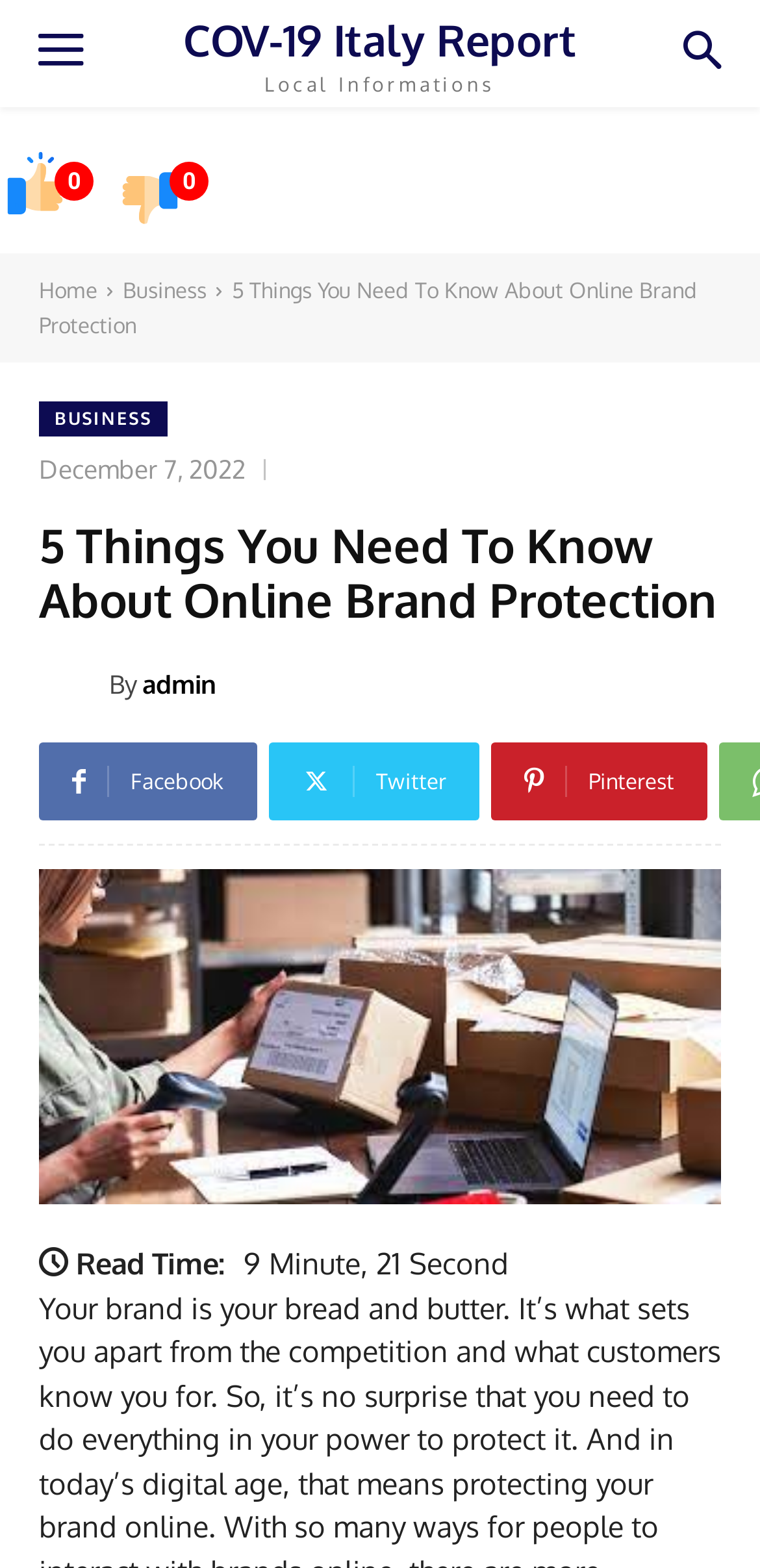Identify and provide the bounding box for the element described by: "alt="Burger"".

None